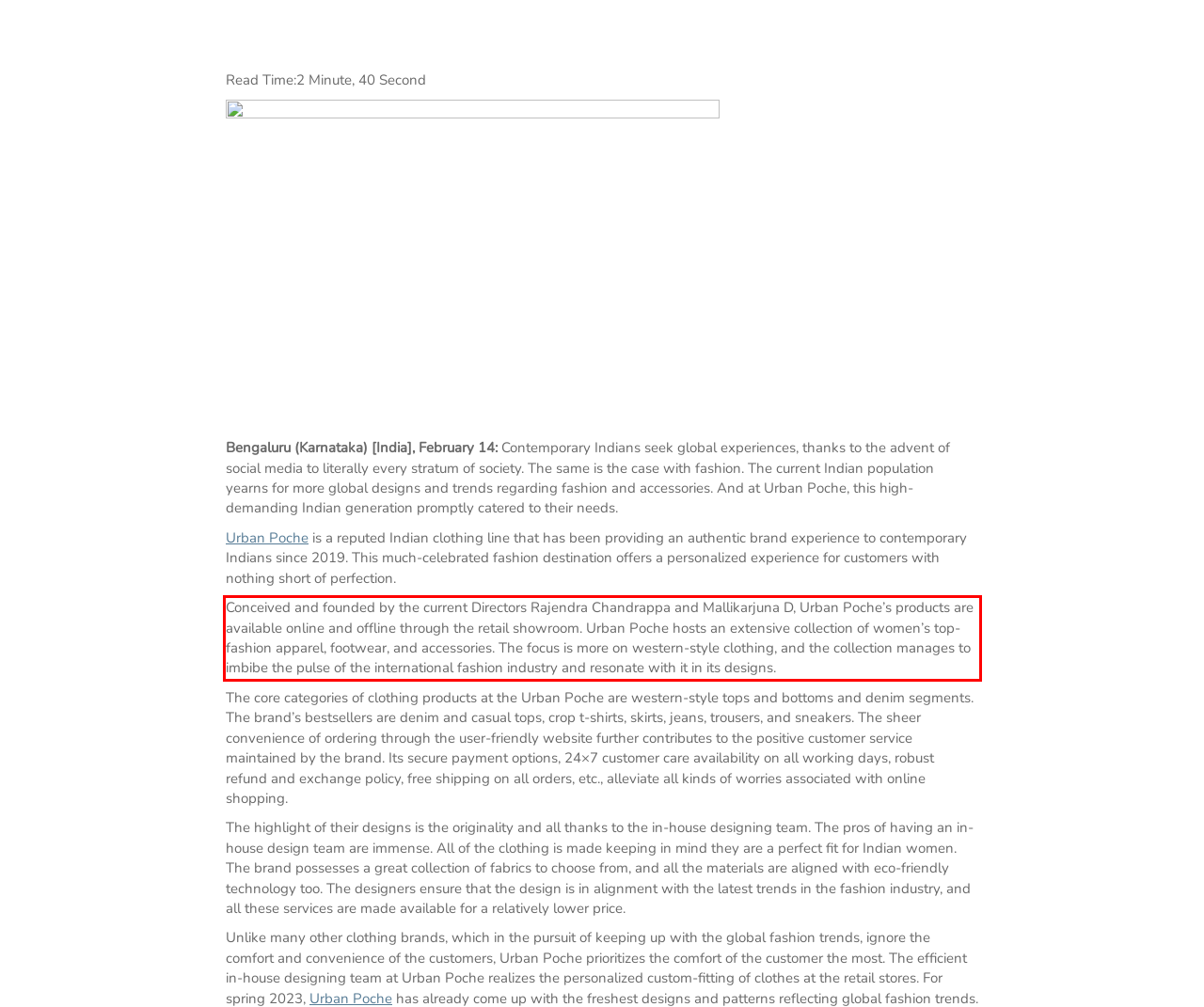Please examine the screenshot of the webpage and read the text present within the red rectangle bounding box.

Conceived and founded by the current Directors Rajendra Chandrappa and Mallikarjuna D, Urban Poche’s products are available online and offline through the retail showroom. Urban Poche hosts an extensive collection of women’s top-fashion apparel, footwear, and accessories. The focus is more on western-style clothing, and the collection manages to imbibe the pulse of the international fashion industry and resonate with it in its designs.